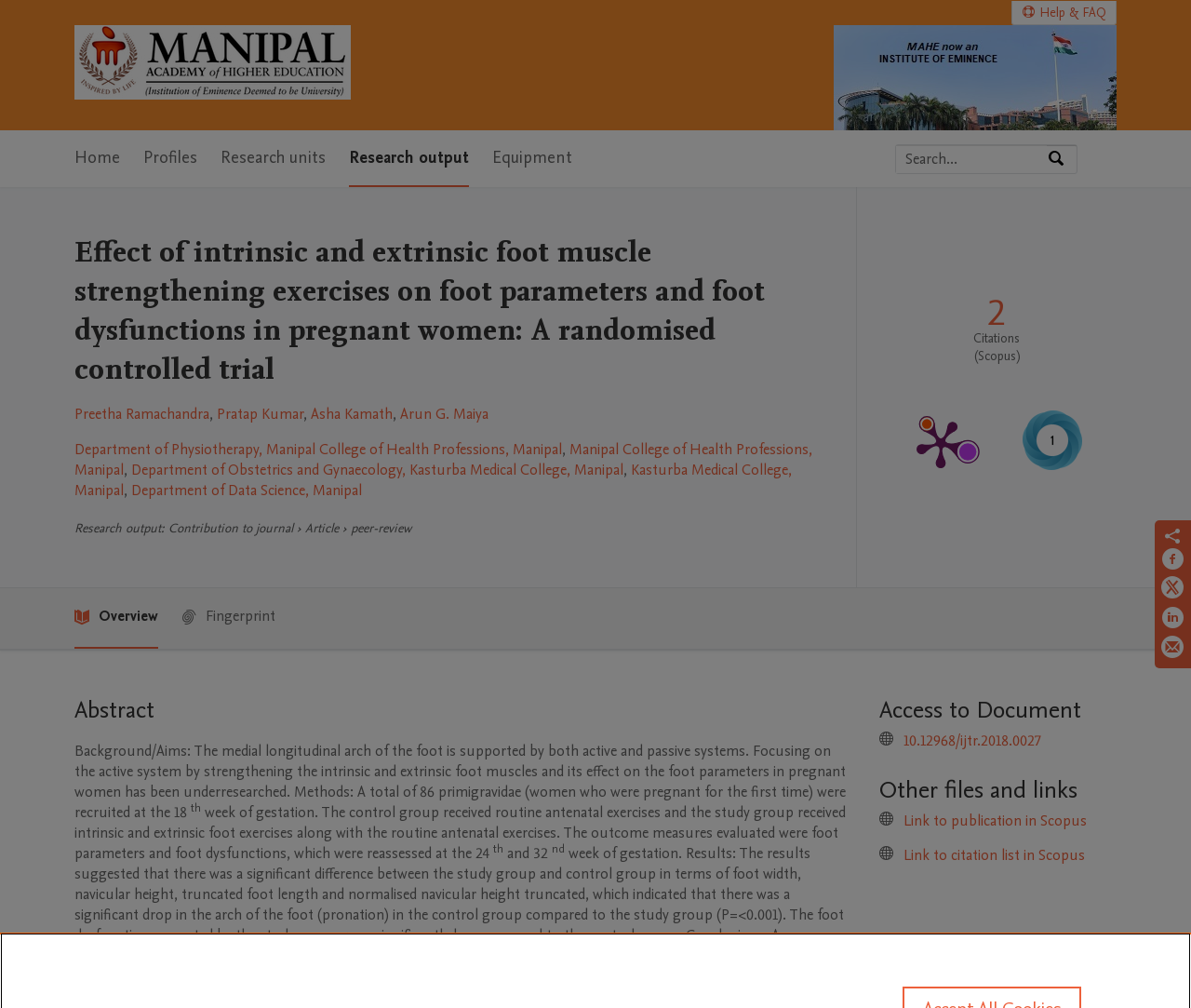Provide the bounding box for the UI element matching this description: "Department of Data Science, Manipal".

[0.11, 0.476, 0.304, 0.497]